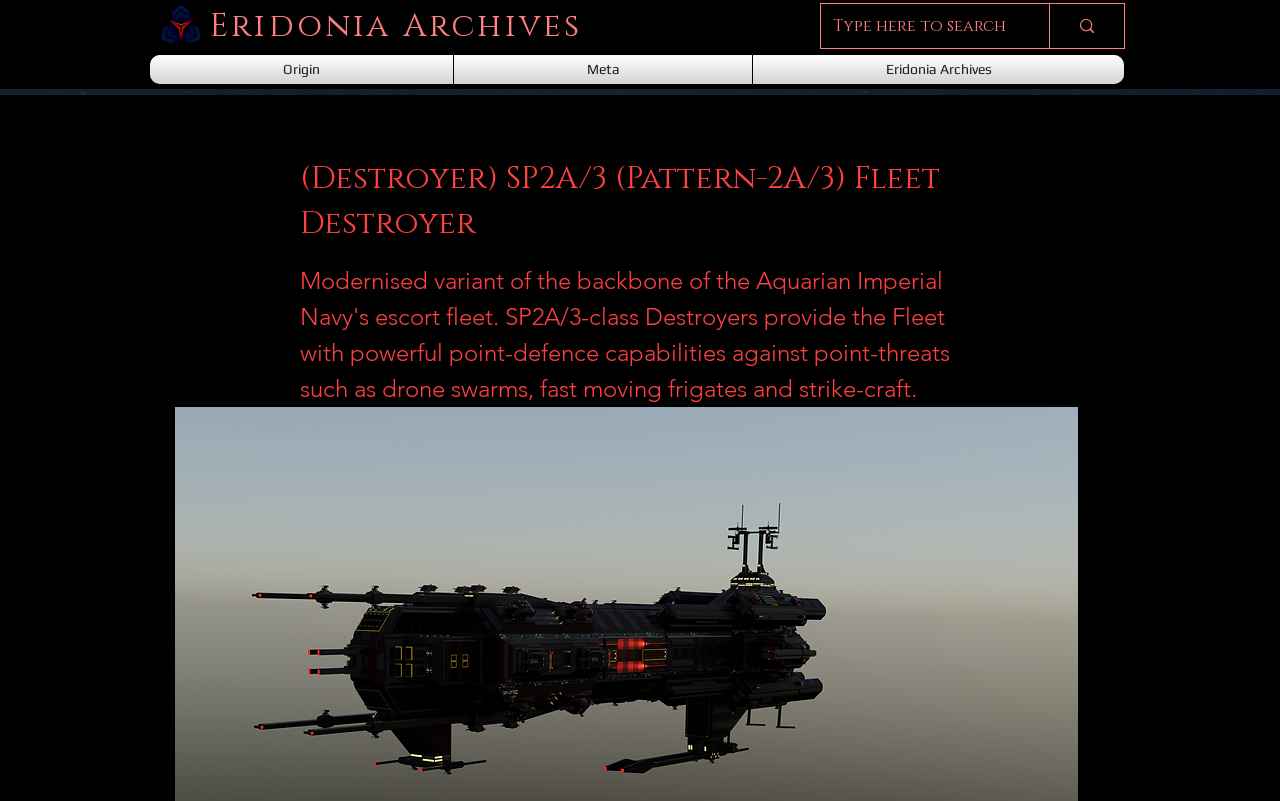Generate a thorough caption that explains the contents of the webpage.

The webpage is about the (Destroyer) SP2A/3 (Pattern-2A/3) Fleet Destroyer, with the title "Eridonia Archives" prominently displayed at the top. 

At the top left corner, there is an image of the ATIS logo. Below the logo, there is a navigation menu labeled "Site" with three links: "Origin", "Meta", and "Eridonia Archives". 

On the right side of the navigation menu, there is a search bar with a search box and a button. The search box has a placeholder text "Type here to search". The button has an icon, which is an image. 

Below the navigation menu and search bar, there is a heading that repeats the title "(Destroyer) SP2A/3 (Pattern-2A/3) Fleet Destroyer".